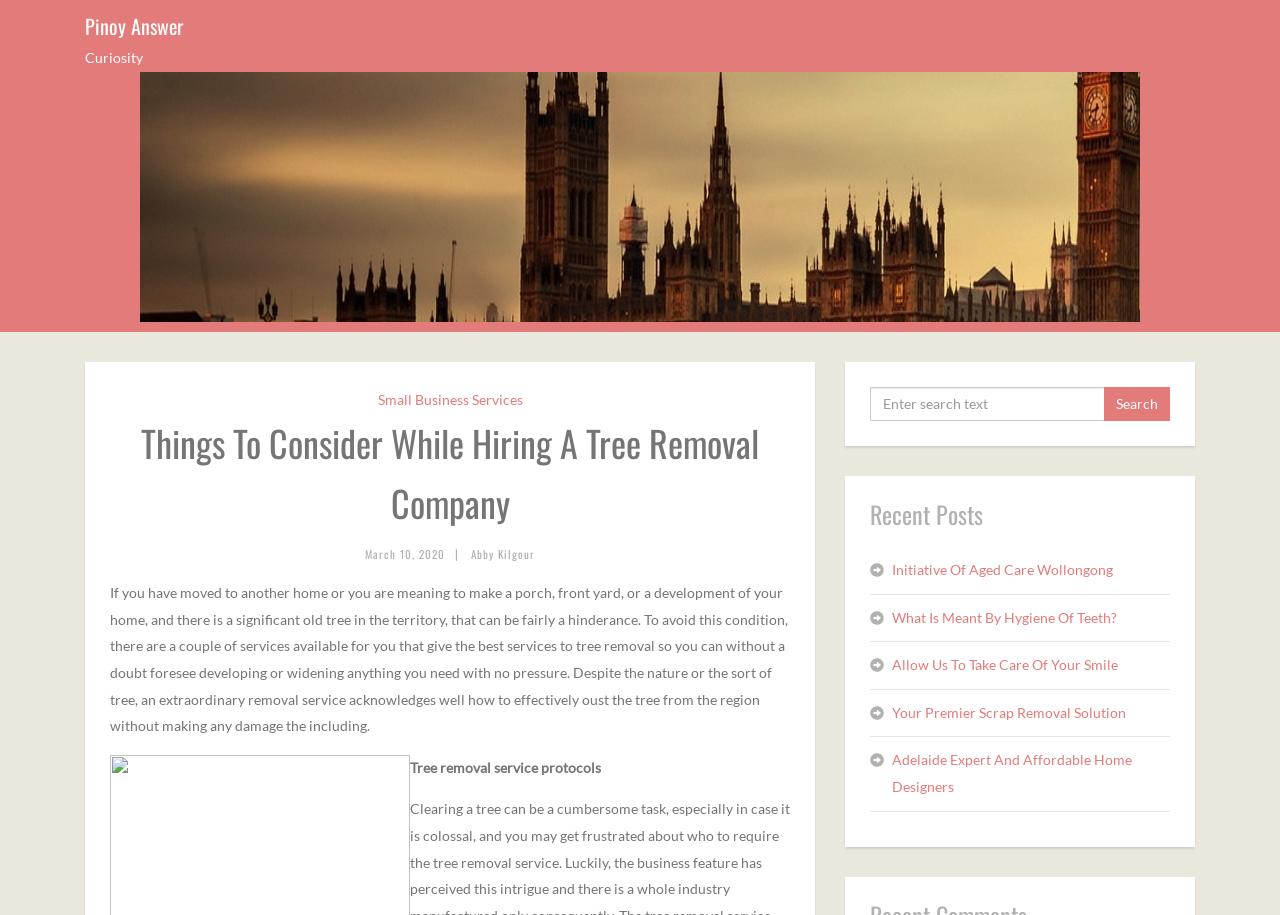Highlight the bounding box coordinates of the region I should click on to meet the following instruction: "Search for something".

[0.68, 0.423, 0.914, 0.46]